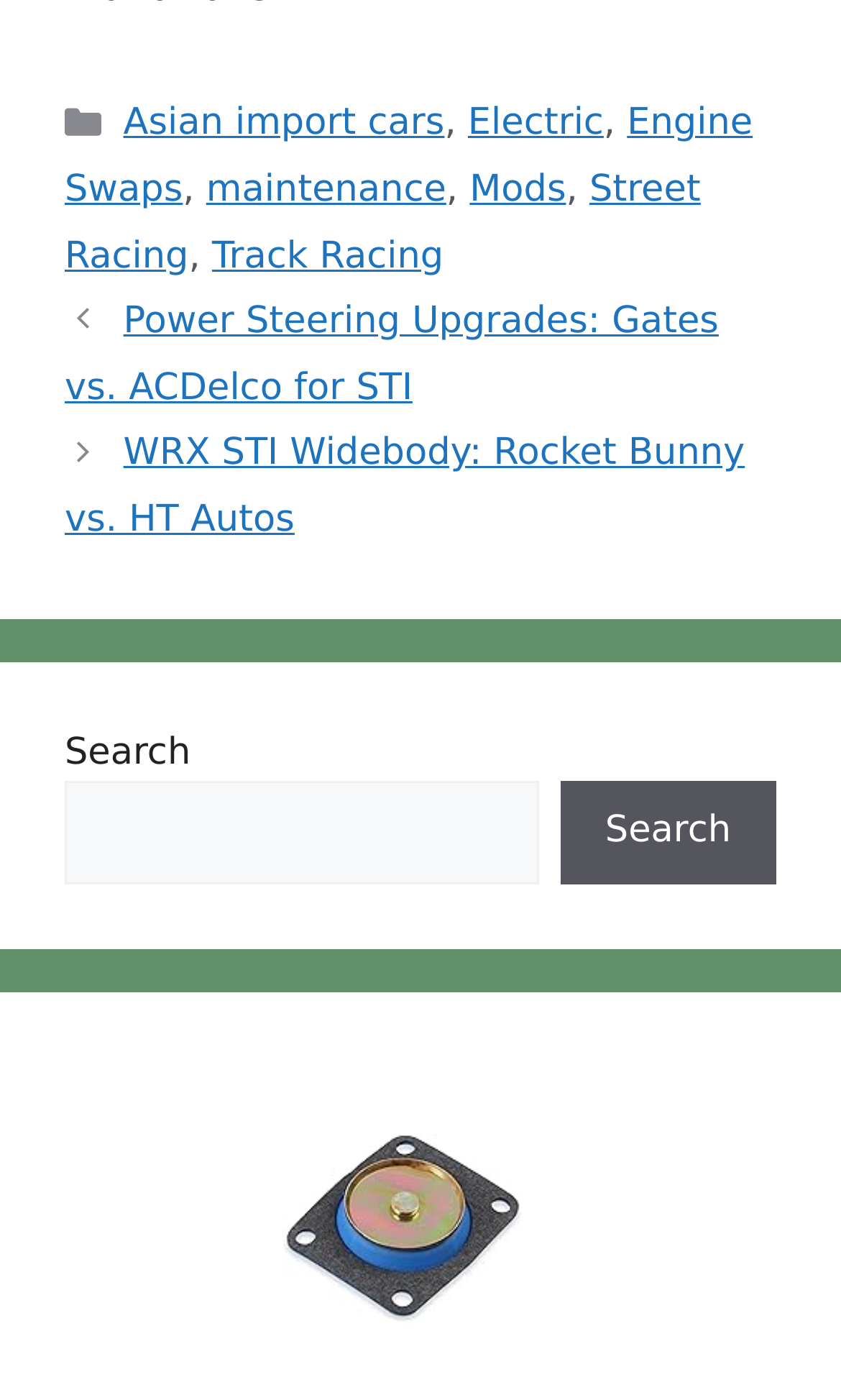Provide a brief response to the question below using one word or phrase:
What is the category of the first post?

Asian import cars